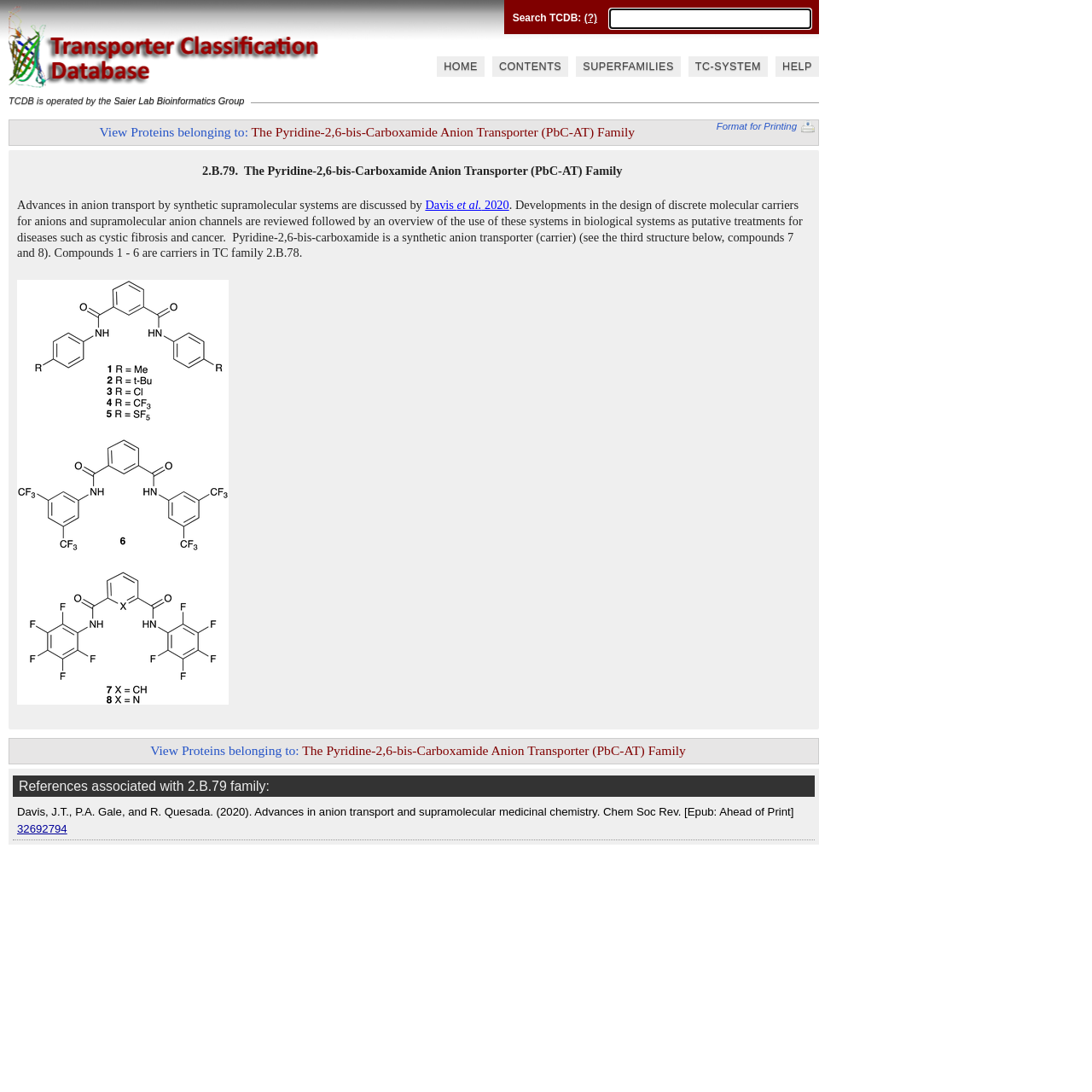Determine the bounding box coordinates for the HTML element described here: "Saier Lab. Group".

[0.335, 0.018, 0.395, 0.027]